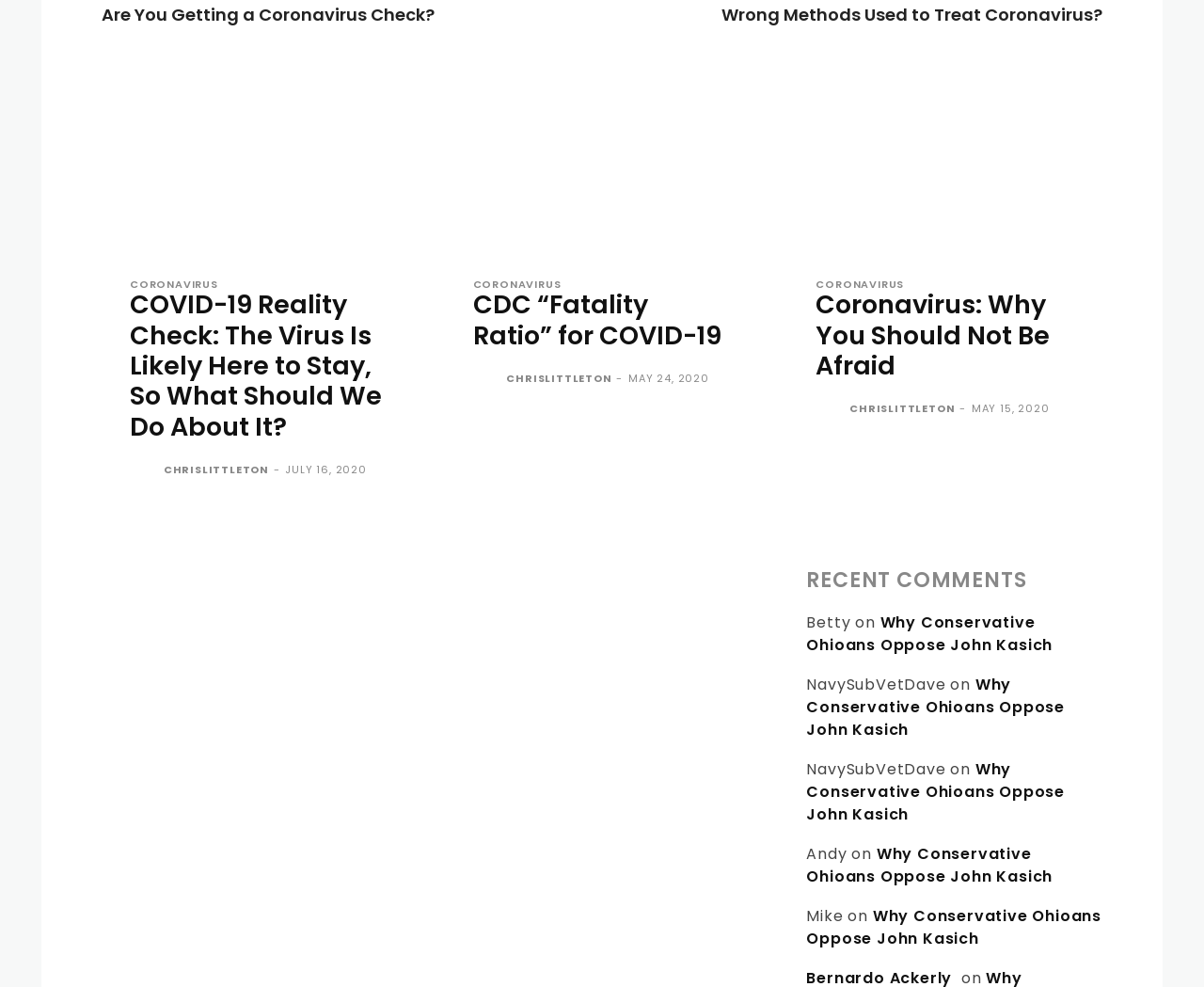Answer the question with a brief word or phrase:
What is the date of the third article?

MAY 15, 2020